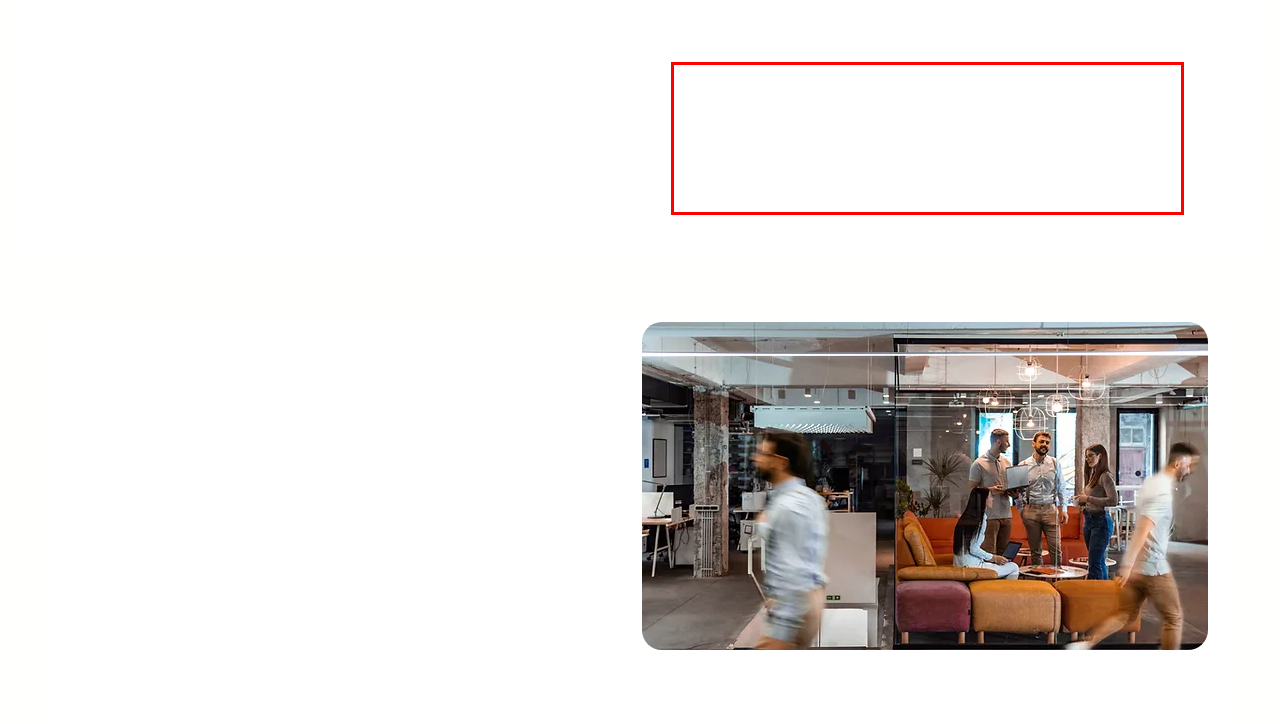Using the provided webpage screenshot, identify and read the text within the red rectangle bounding box.

Today, we remain dedicated to our mission: crafting exceptional design solutions that captivate audiences and transform brands. Our collaborative approach and commitment to innovation drive us forward, ensuring that every project is an opportunity to make a meaningful impact. We look forward to continued growth, inspiring partnerships, and setting new standards in the world of design and creativity.